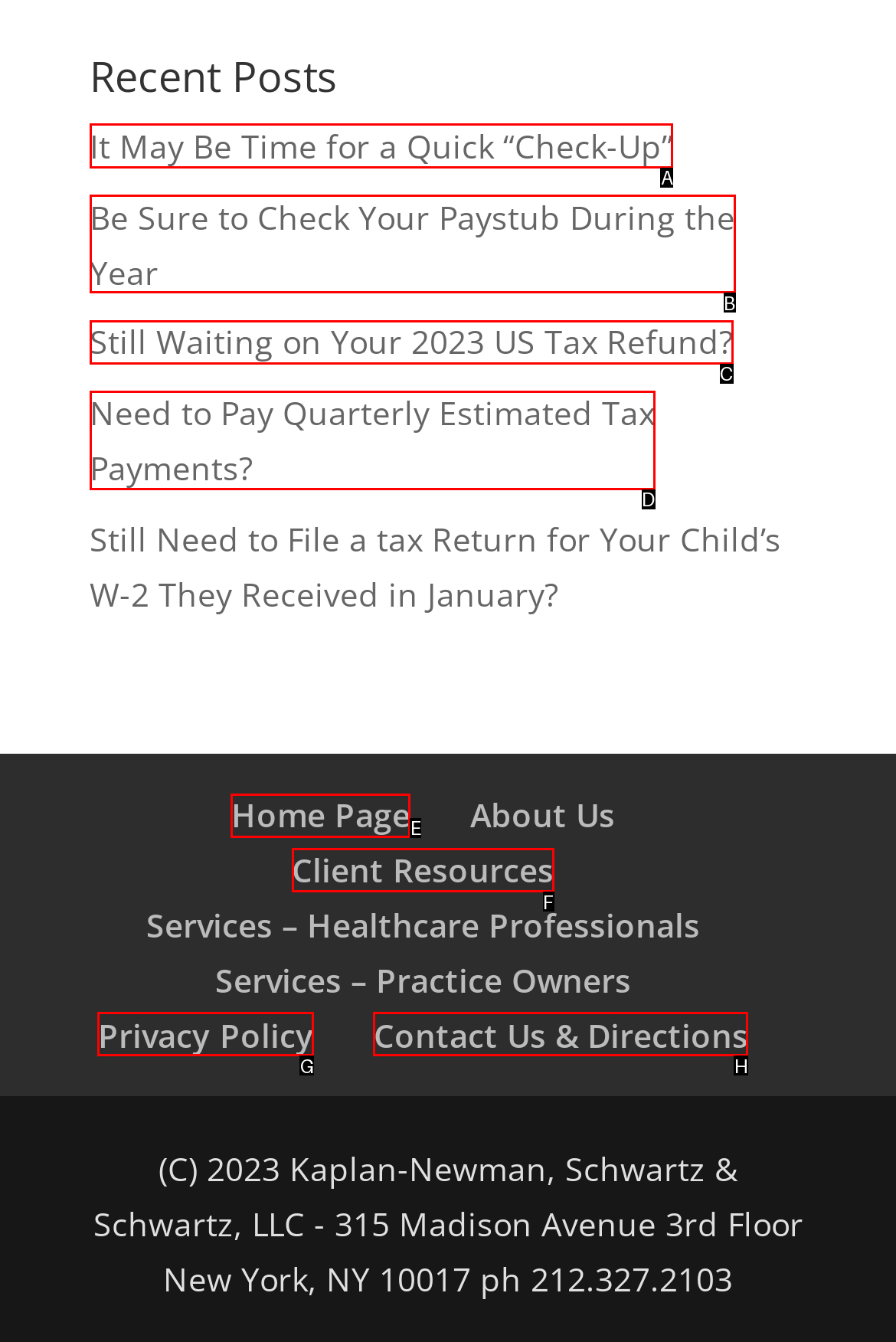From the given options, tell me which letter should be clicked to complete this task: read 'It May Be Time for a Quick “Check-Up”'
Answer with the letter only.

A